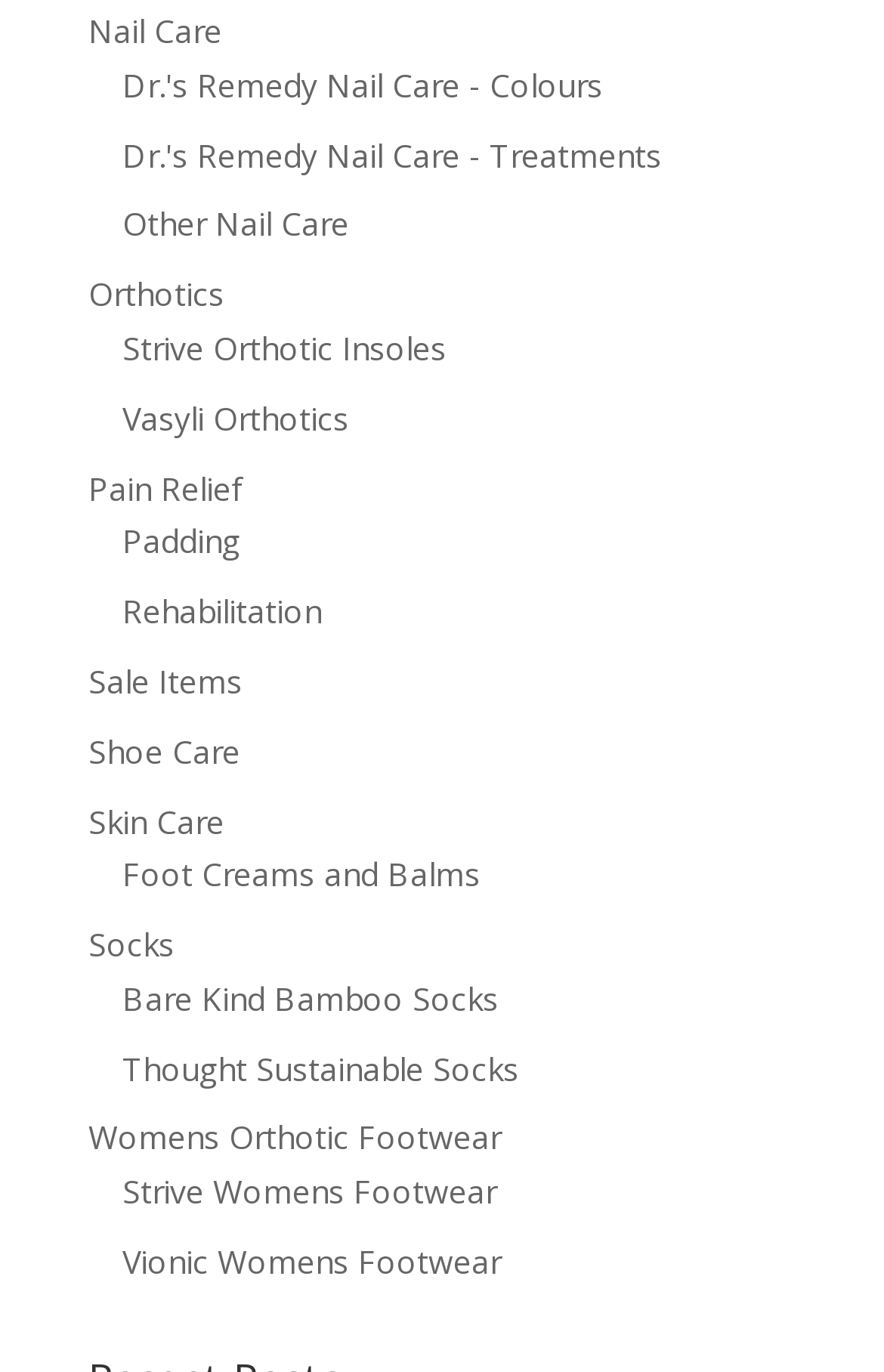How many brands are there in Socks? From the image, respond with a single word or brief phrase.

2